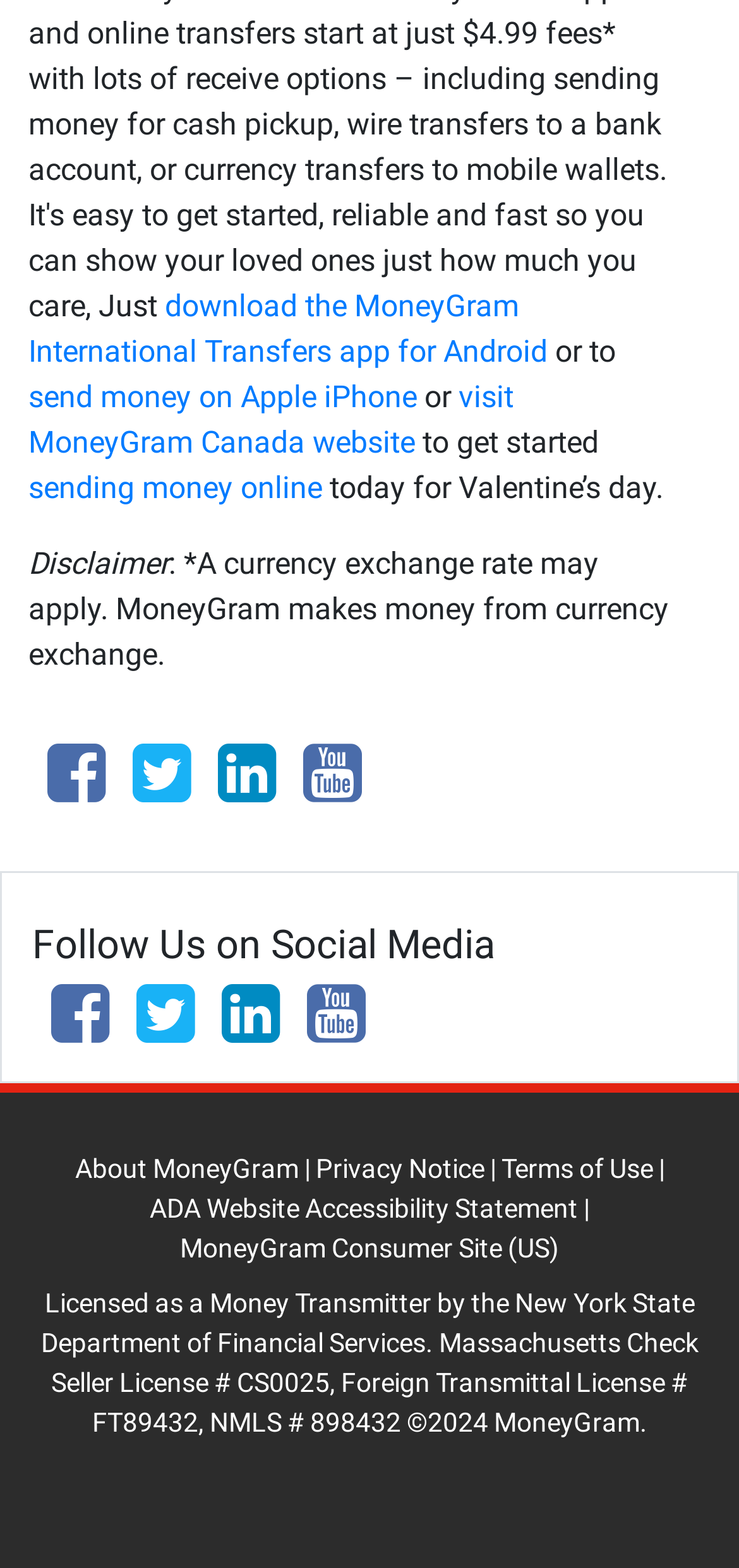Locate the UI element described as follows: "MoneyGram Consumer Site (US)". Return the bounding box coordinates as four float numbers between 0 and 1 in the order [left, top, right, bottom].

[0.244, 0.786, 0.756, 0.805]